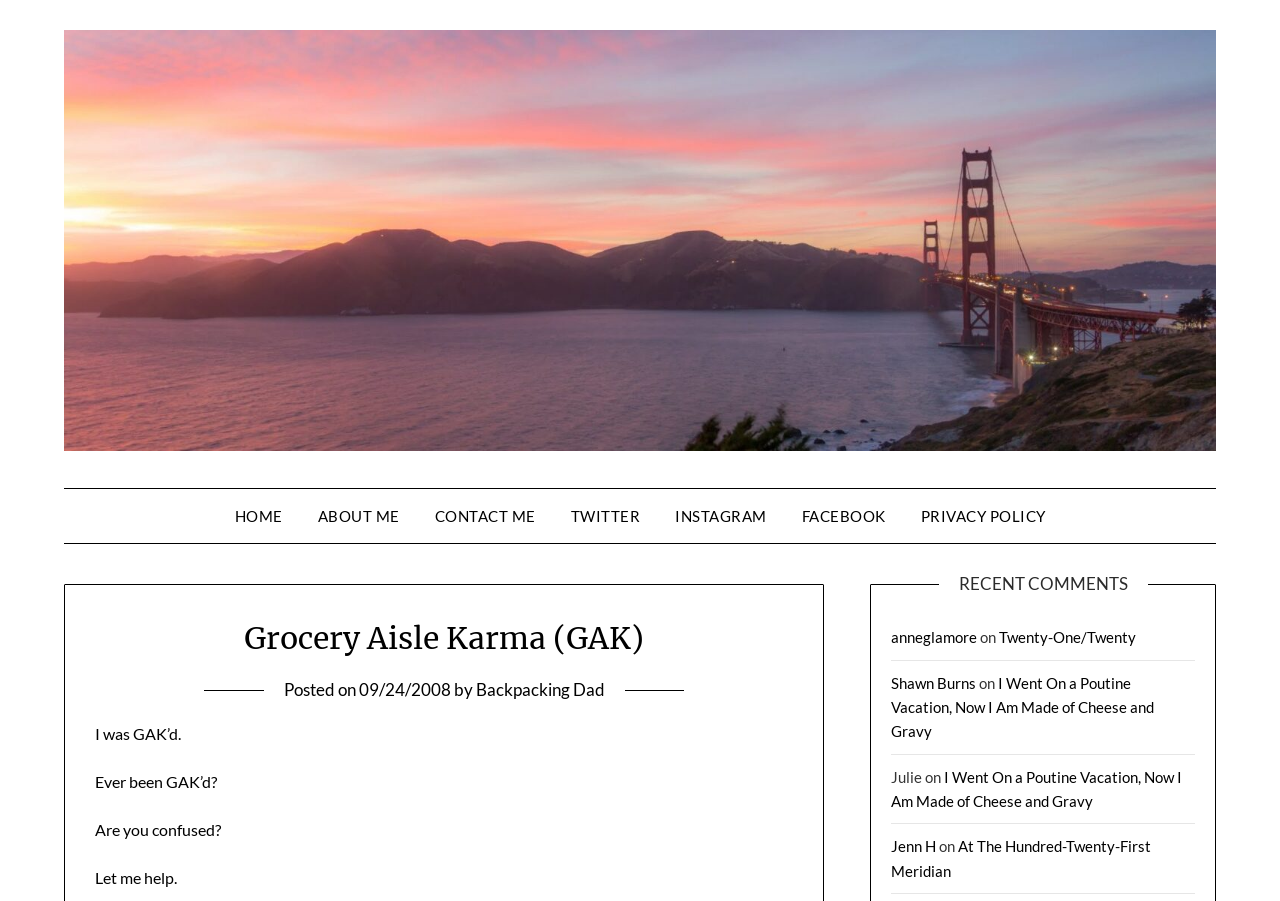Using the description "At The Hundred-Twenty-First Meridian", predict the bounding box of the relevant HTML element.

[0.696, 0.929, 0.9, 0.976]